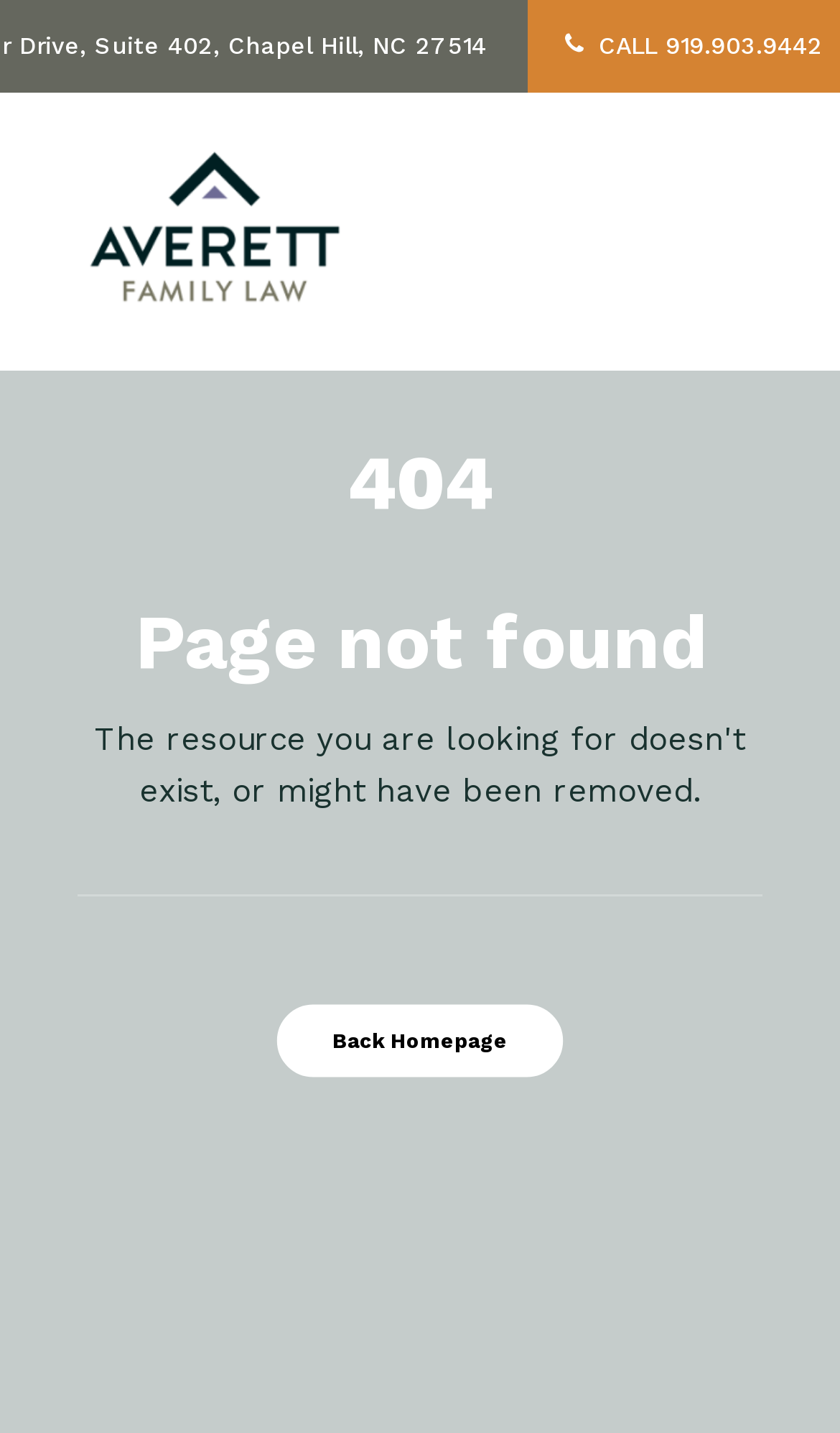Explain the features and main sections of the webpage comprehensively.

The webpage is a 404 error page from Averett Family Law. At the top, there is a logo image with the text "Averett Family Law" next to it, which is also a link. Below the logo, there is a navigation menu with six links: "About", "Services", "Resources", "Blog", "Contact", and a search icon. The links are arranged horizontally and are centered on the page.

To the right of the navigation menu, there is a contact email "melissa@averettlaw.com" and a phone number "919.903.9442". 

The main content of the page is a section with a heading "404" and a subheading "Page not found". This section is centered on the page and takes up most of the width. Below the headings, there is a horizontal separator line. Under the separator, there is a link "Back Homepage" that allows users to return to the homepage.

There are no other images or content on the page besides the logo and the navigation menu. The overall layout is simple and easy to navigate.